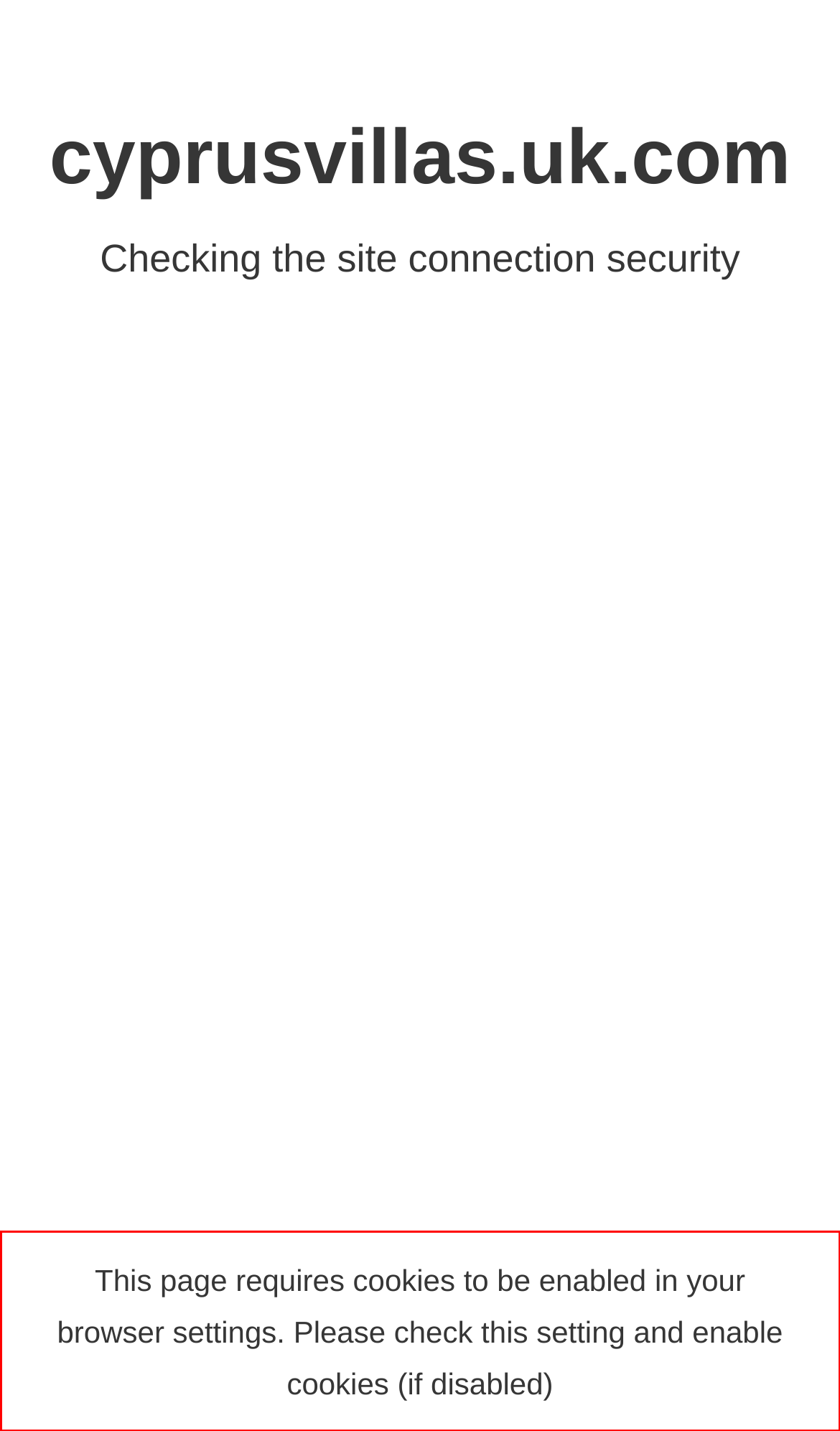Please identify and extract the text content from the UI element encased in a red bounding box on the provided webpage screenshot.

This page requires cookies to be enabled in your browser settings. Please check this setting and enable cookies (if disabled)